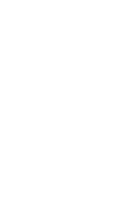Elaborate on the elements present in the image.

This image showcases the cover of the eBook titled "Tom Sawyer." The design likely features elements that evoke the classic themes of adventure and youth that characterize Mark Twain's beloved novel. It represents a digital edition available for readers interested in this timeless story of a boy growing up along the Mississippi River. The cover art is an essential aspect of the eBook's presentation, attracting potential readers by emphasizing its literary significance and nostalgic appeal. This eBook is part of a curated selection, indicating it may interest those exploring similar works.